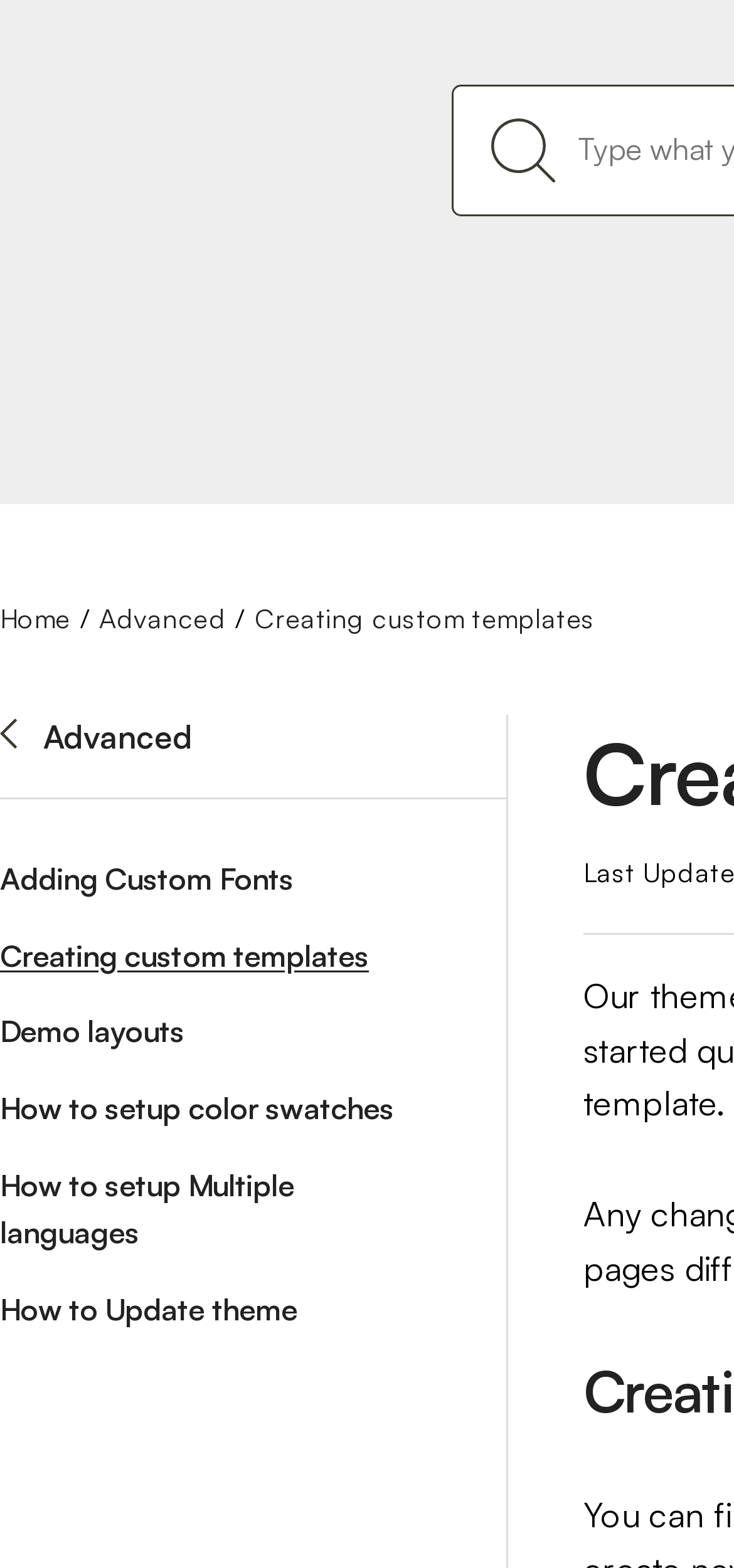Please provide the bounding box coordinate of the region that matches the element description: I blogged on previously. Coordinates should be in the format (top-left x, top-left y, bottom-right x, bottom-right y) and all values should be between 0 and 1.

None